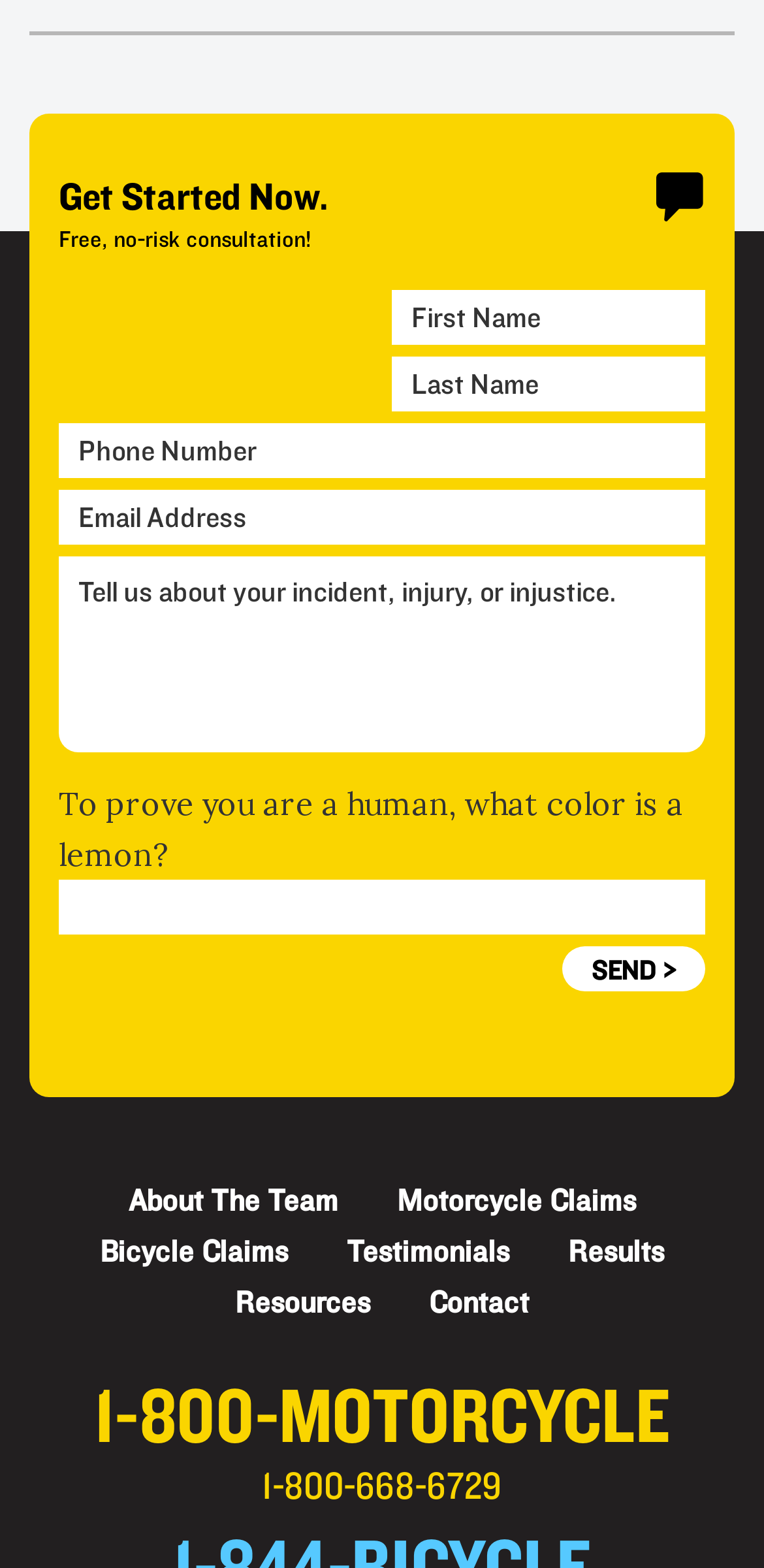Locate the coordinates of the bounding box for the clickable region that fulfills this instruction: "Enter the answer to the human verification question".

[0.077, 0.561, 0.923, 0.596]